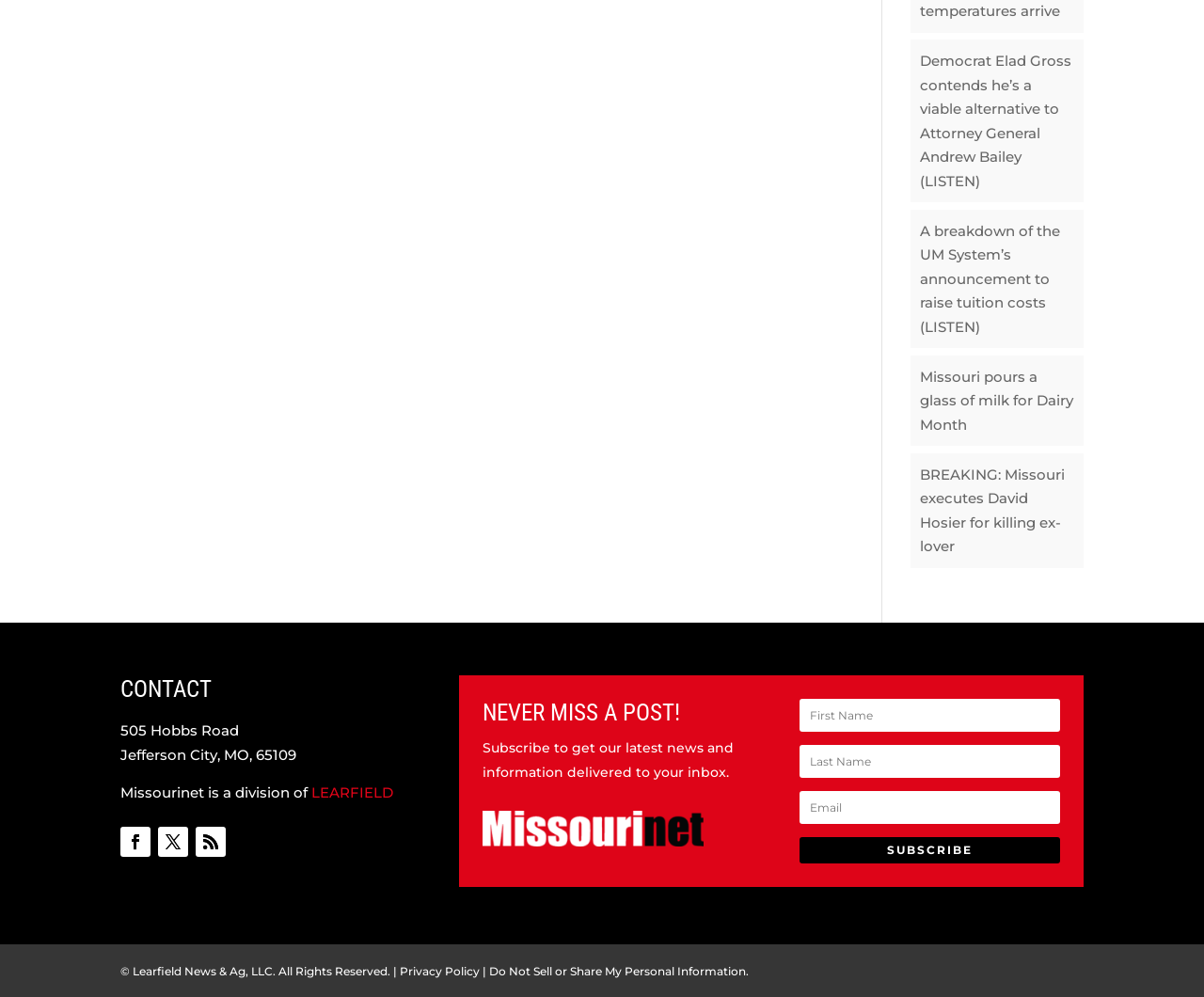From the element description name="et_pb_signup_email" placeholder="Email", predict the bounding box coordinates of the UI element. The coordinates must be specified in the format (top-left x, top-left y, bottom-right x, bottom-right y) and should be within the 0 to 1 range.

[0.664, 0.794, 0.88, 0.827]